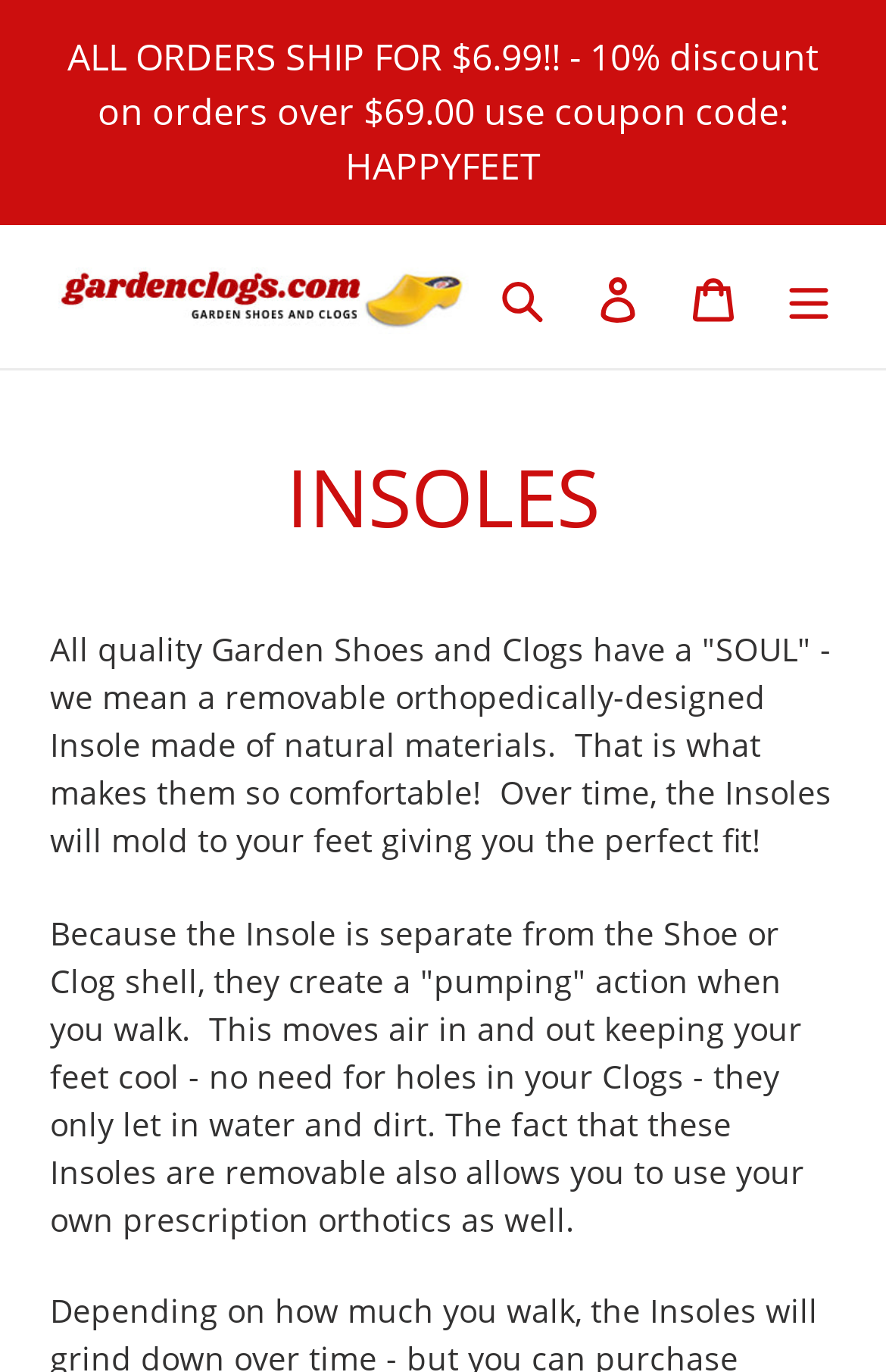Offer a detailed account of what is visible on the webpage.

The webpage is about Garden Shoes and Clogs, specifically highlighting the unique feature of removable orthopedically-designed Insoles made of natural materials. At the top of the page, there is an announcement region that spans the entire width, displaying a promotional message about shipping and discount offers. Below this, there is a logo of Gardenclogs.com, which is an image linked to the website's homepage.

To the right of the logo, there are three buttons: Search, Log in, and Cart, which are aligned horizontally. Next to these buttons is a Menu button that controls a mobile navigation menu. 

Below the navigation section, there is a heading that reads "INSOLES" in a prominent font. Underneath this heading, there are two paragraphs of text that describe the benefits of the removable Insoles, including their ability to mold to the user's feet, provide a comfortable fit, and keep feet cool by creating a "pumping" action when walking.